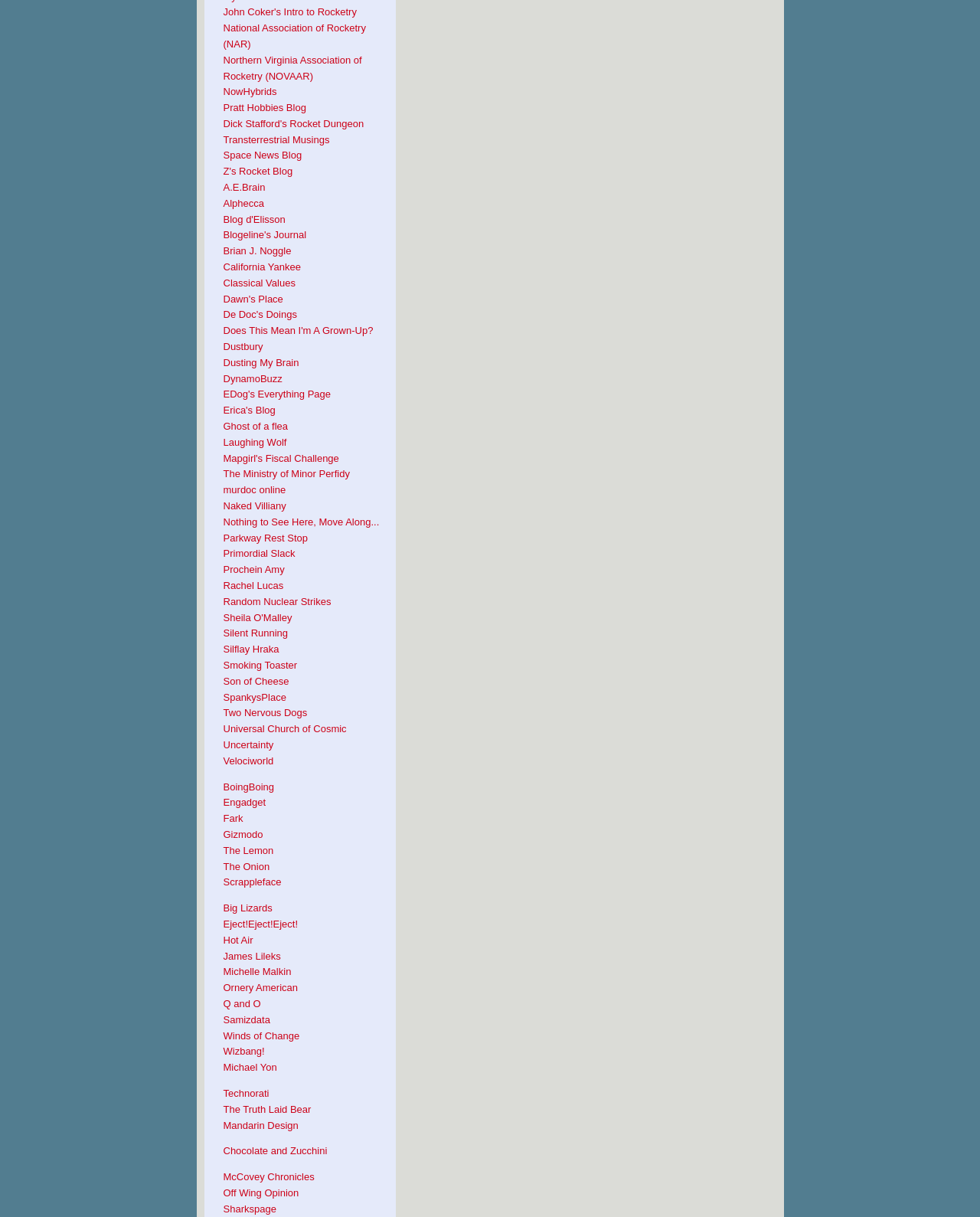Determine the bounding box coordinates for the region that must be clicked to execute the following instruction: "Visit John Coker's Intro to Rocketry".

[0.228, 0.005, 0.364, 0.015]